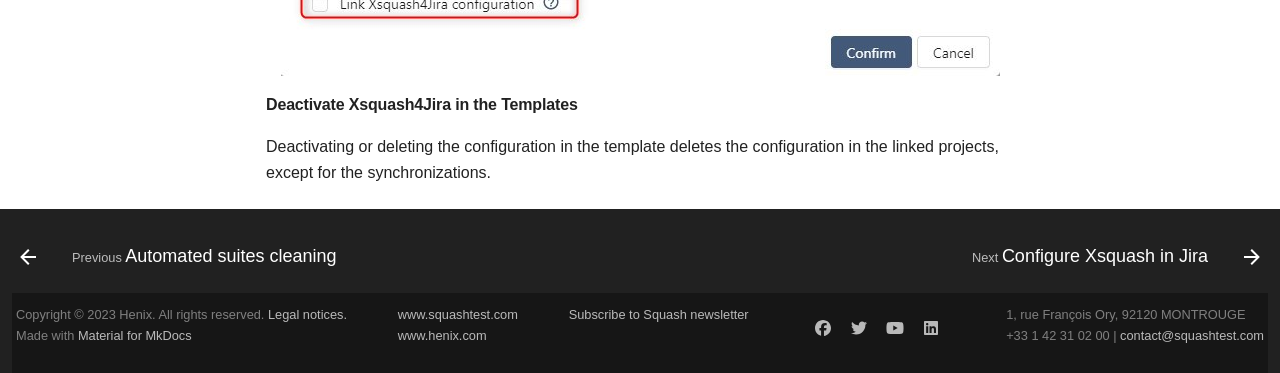Please find the bounding box coordinates of the element that you should click to achieve the following instruction: "Go to next page". The coordinates should be presented as four float numbers between 0 and 1: [left, top, right, bottom].

[0.739, 0.625, 0.997, 0.754]